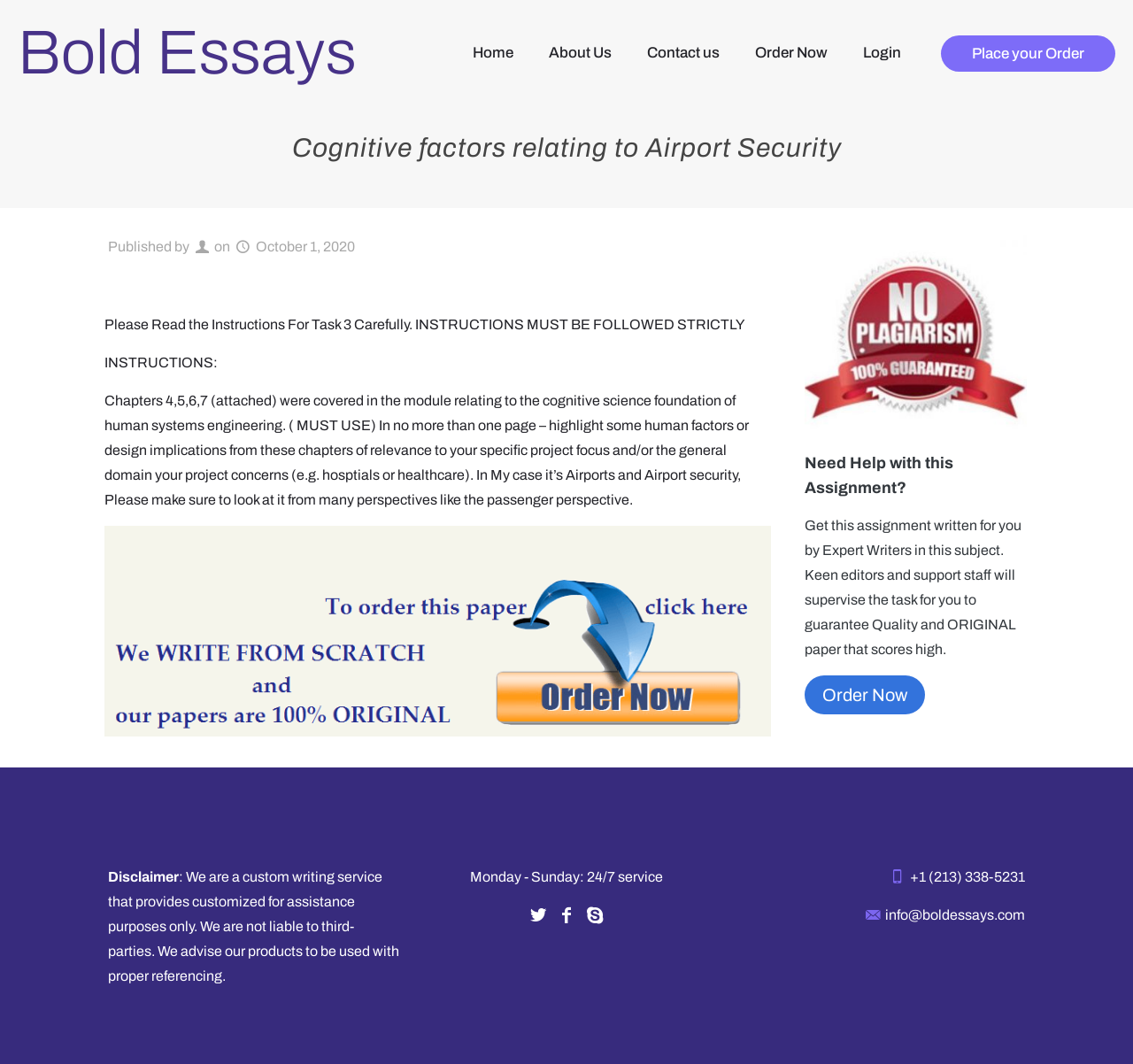What is the contact information provided on this webpage?
Please answer using one word or phrase, based on the screenshot.

Phone number and email